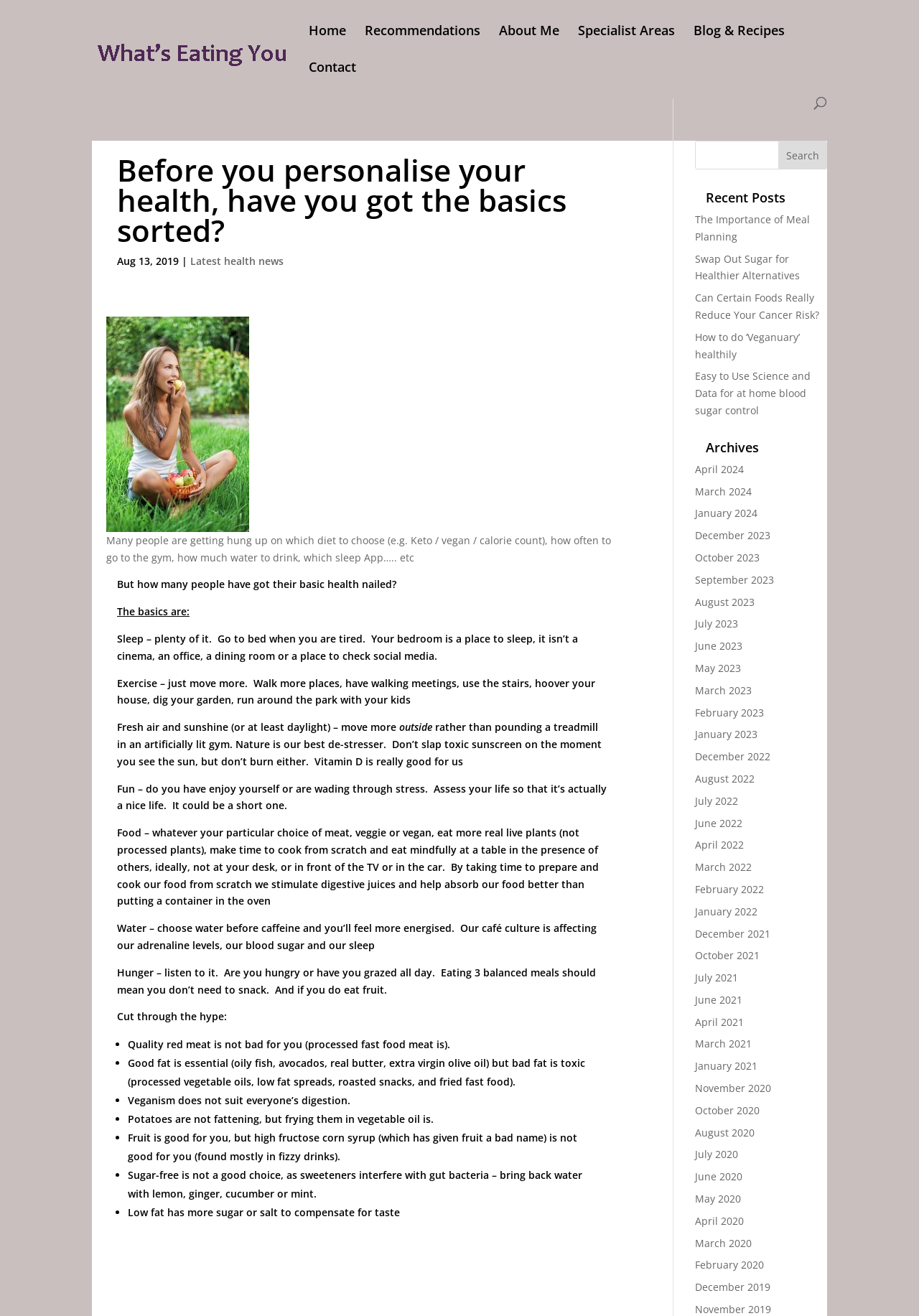Using details from the image, please answer the following question comprehensively:
What is the purpose of the 'Recent Posts' section?

The purpose of the 'Recent Posts' section is to show the recent articles or blog posts published on the website. This section lists several article titles with links to the full articles, allowing users to access and read the recent content published on the website.